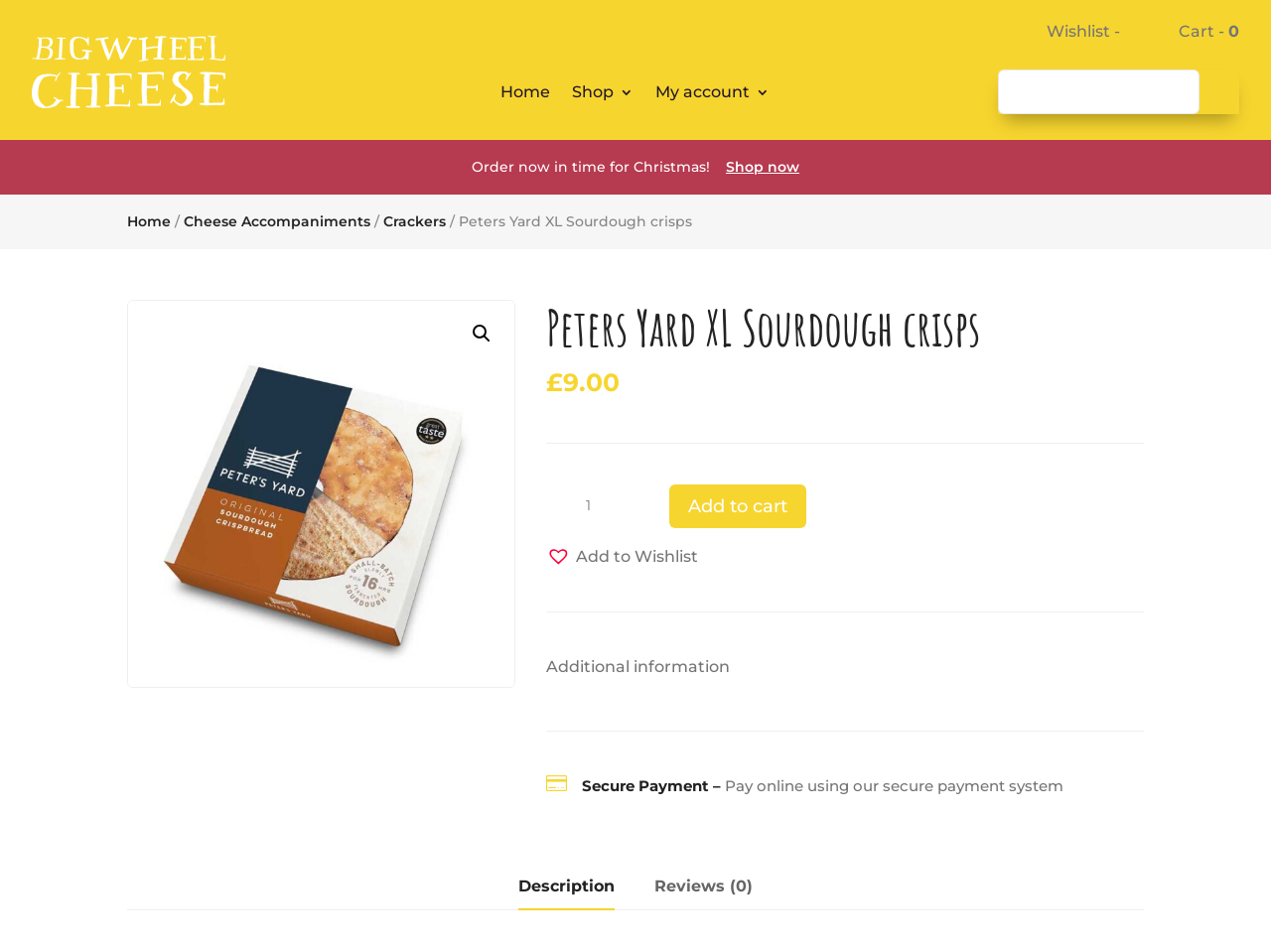For the given element description Cart - 0, determine the bounding box coordinates of the UI element. The coordinates should follow the format (top-left x, top-left y, bottom-right x, bottom-right y) and be within the range of 0 to 1.

[0.9, 0.023, 0.975, 0.043]